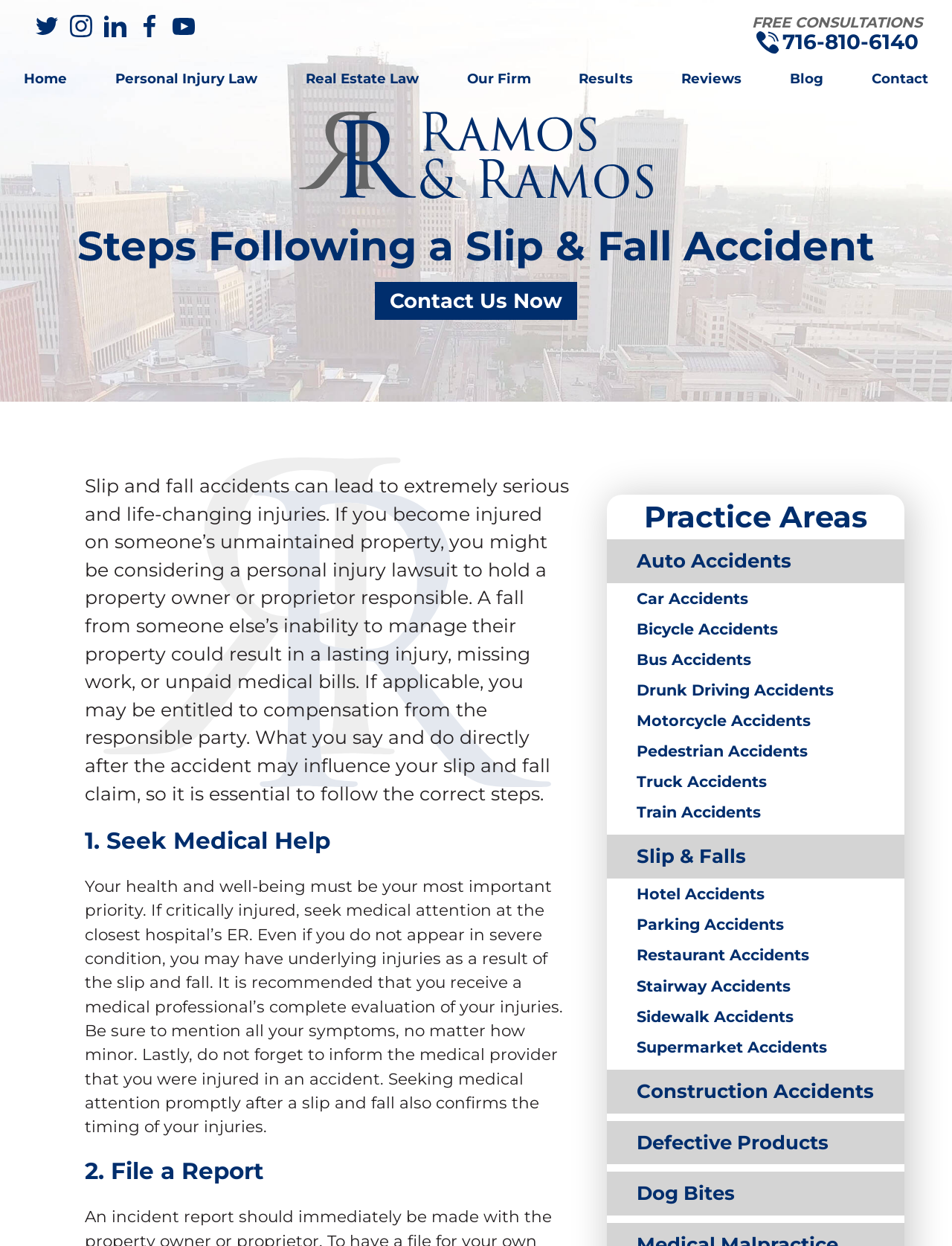What is the name of the law firm?
Answer the question with as much detail as possible.

I found the answer by looking at the top-left corner of the webpage, where it says 'Ramos & Ramos' in a logo format. This suggests that the name of the law firm is Ramos & Ramos.